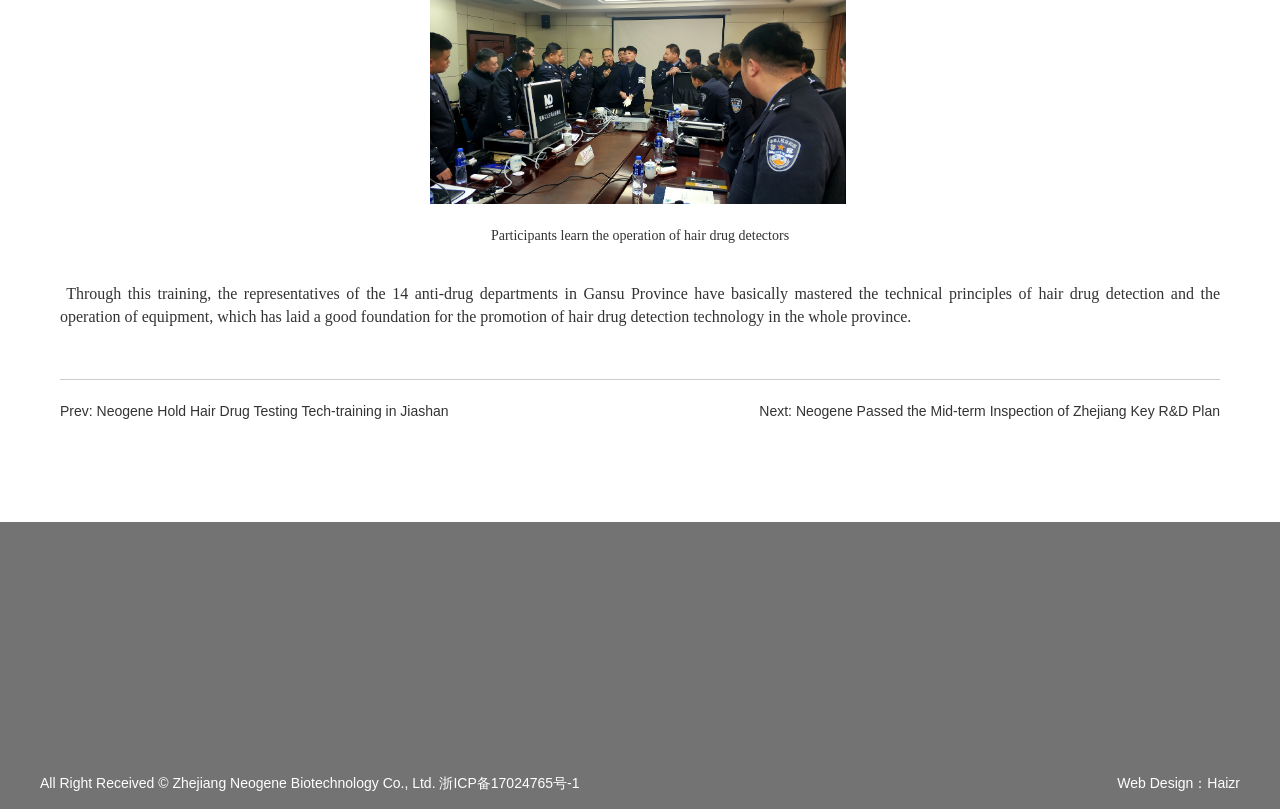Please provide the bounding box coordinate of the region that matches the element description: Web Design. Coordinates should be in the format (top-left x, top-left y, bottom-right x, bottom-right y) and all values should be between 0 and 1.

[0.873, 0.958, 0.932, 0.978]